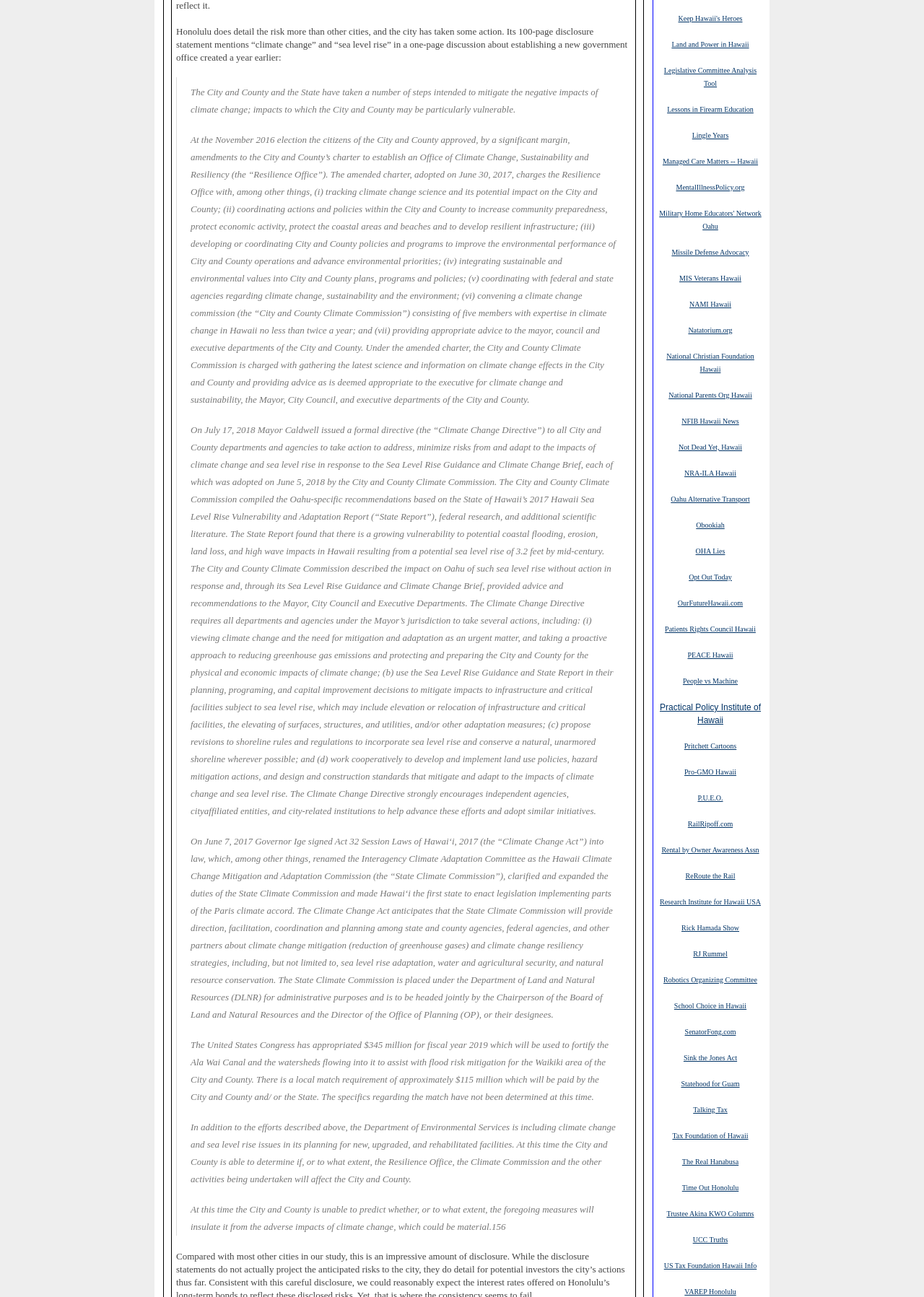Determine the bounding box coordinates of the region I should click to achieve the following instruction: "Learn about 'Lessons in Firearm Education'". Ensure the bounding box coordinates are four float numbers between 0 and 1, i.e., [left, top, right, bottom].

[0.722, 0.08, 0.816, 0.088]